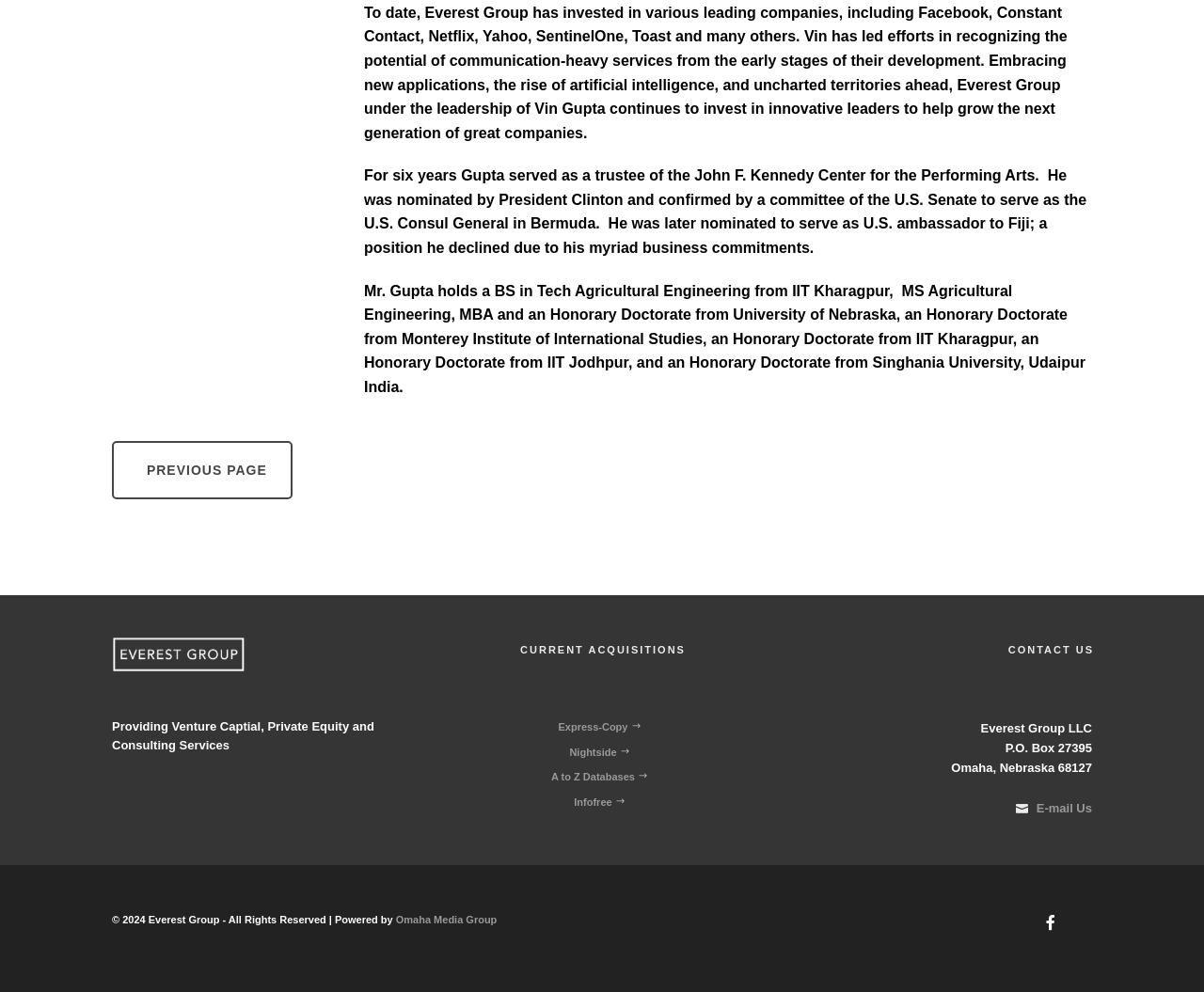Bounding box coordinates should be in the format (top-left x, top-left y, bottom-right x, bottom-right y) and all values should be floating point numbers between 0 and 1. Determine the bounding box coordinate for the UI element described as: A to Z Databases

[0.458, 0.778, 0.542, 0.789]